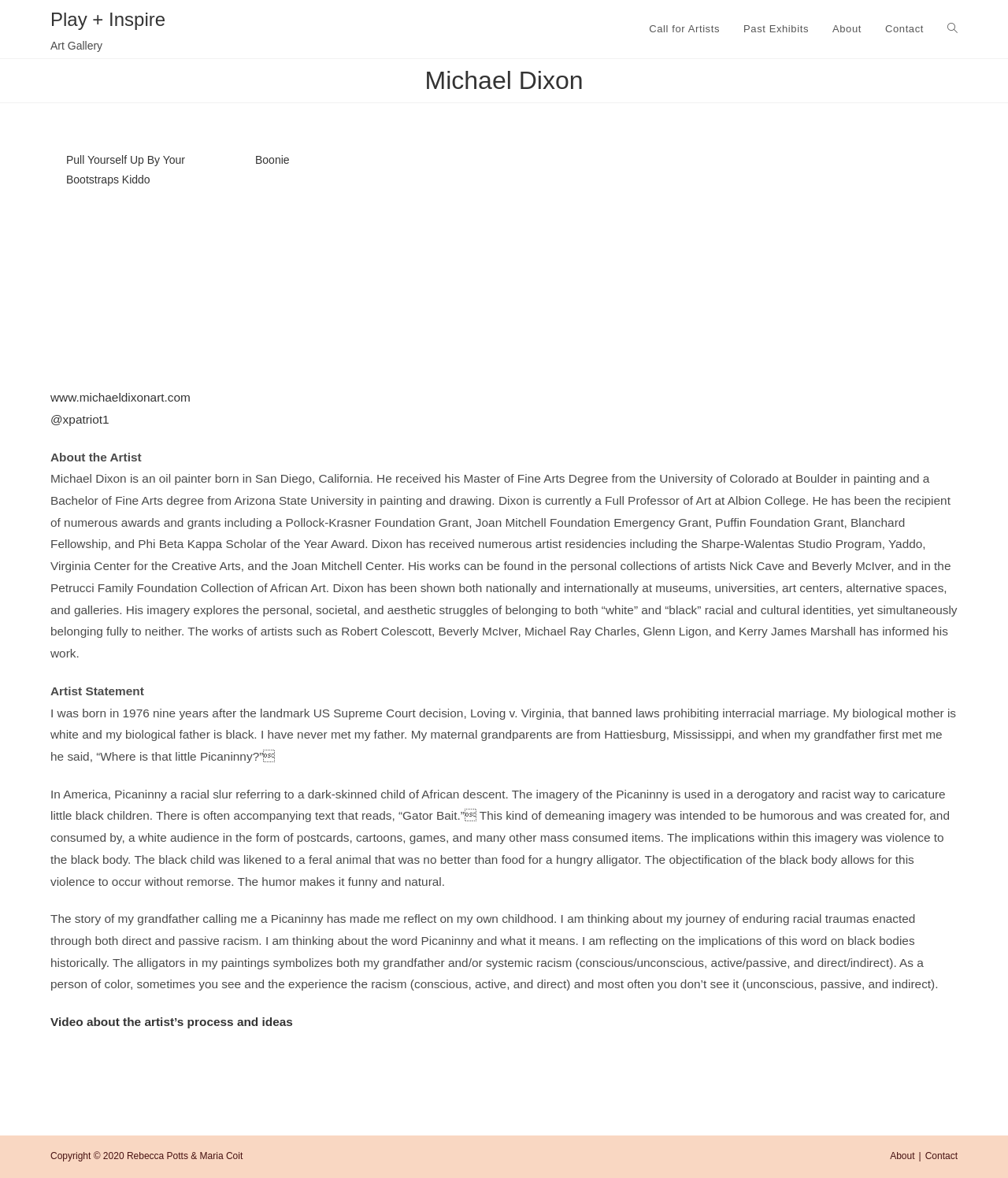Provide a one-word or brief phrase answer to the question:
What is the theme of the artist's work?

Racial identity